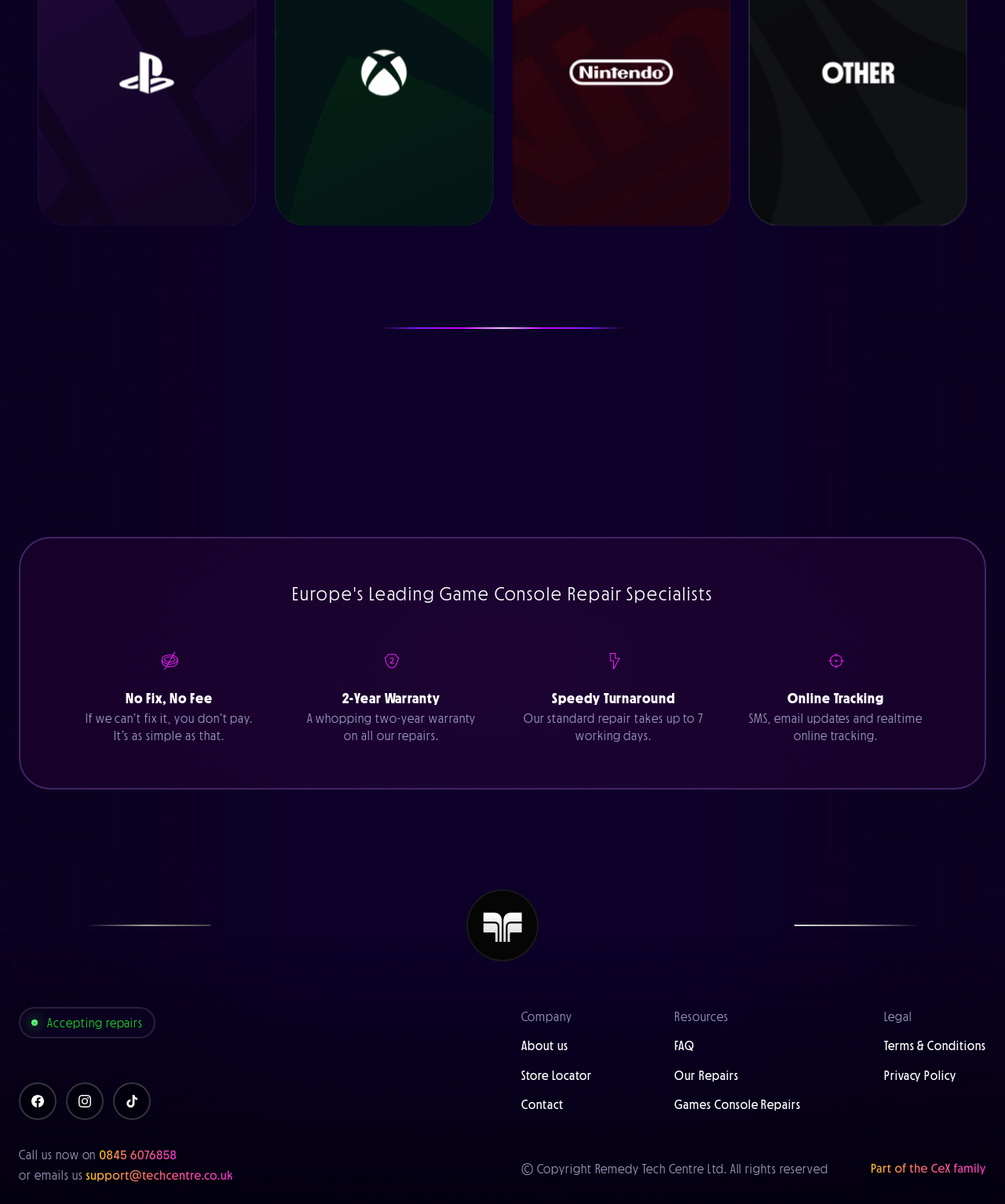What is the company's repair policy?
Provide a thorough and detailed answer to the question.

The company's repair policy is 'No Fix, No Fee', which means if they can't fix the issue, the customer doesn't have to pay. This policy is highlighted on the webpage with a heading 'No Fix, No Fee' and a description 'If we can’t fix it, you don’t pay. It’s as simple as that.'